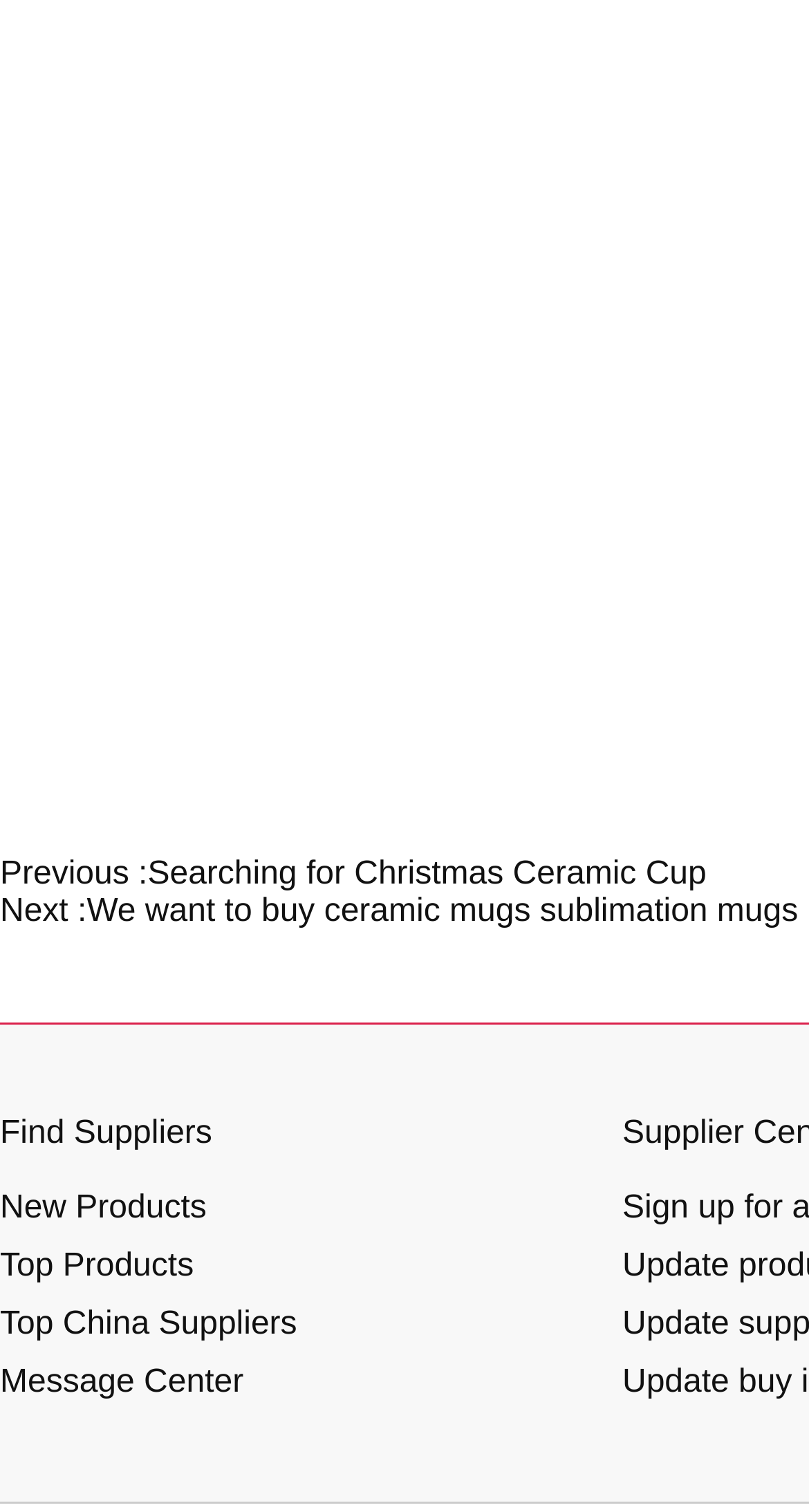Are there any subcategories under Find Suppliers?
From the image, provide a succinct answer in one word or a short phrase.

No